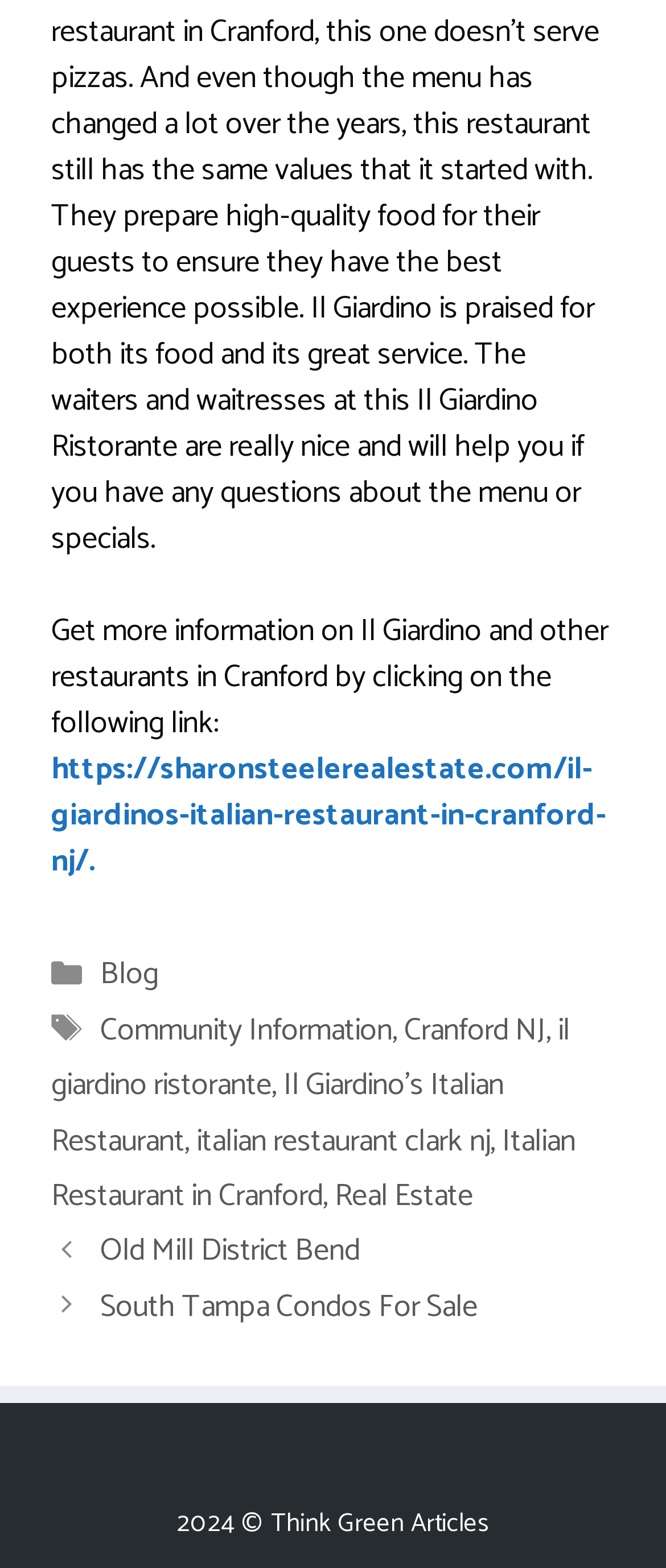Please locate the bounding box coordinates for the element that should be clicked to achieve the following instruction: "Check the Community Information". Ensure the coordinates are given as four float numbers between 0 and 1, i.e., [left, top, right, bottom].

[0.151, 0.641, 0.589, 0.673]